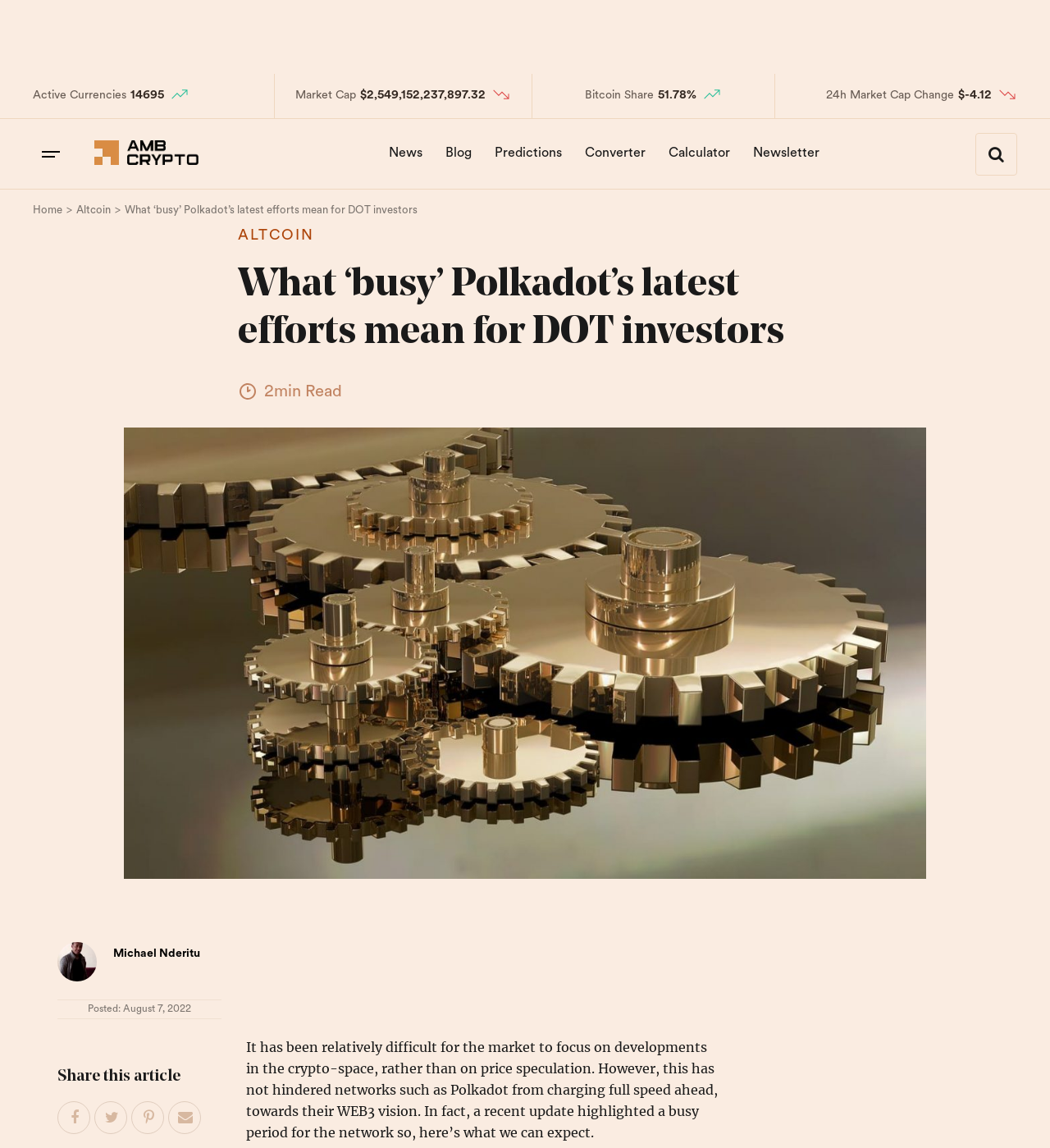What is the Bitcoin share of the market capitalization?
Refer to the screenshot and respond with a concise word or phrase.

51.78%